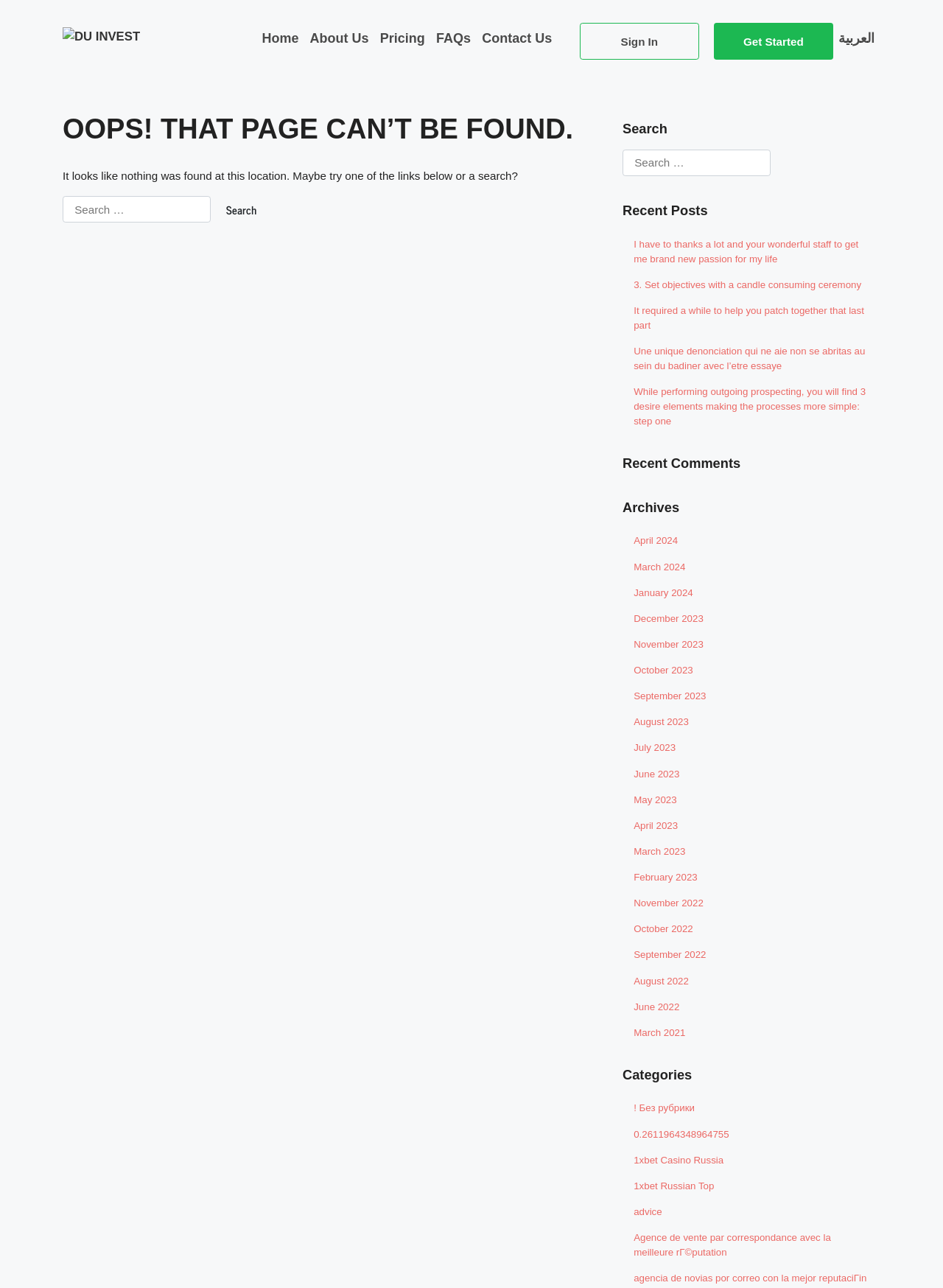What is the error message displayed?
Please provide a single word or phrase as your answer based on the image.

OOPS! THAT PAGE CAN’T BE FOUND.